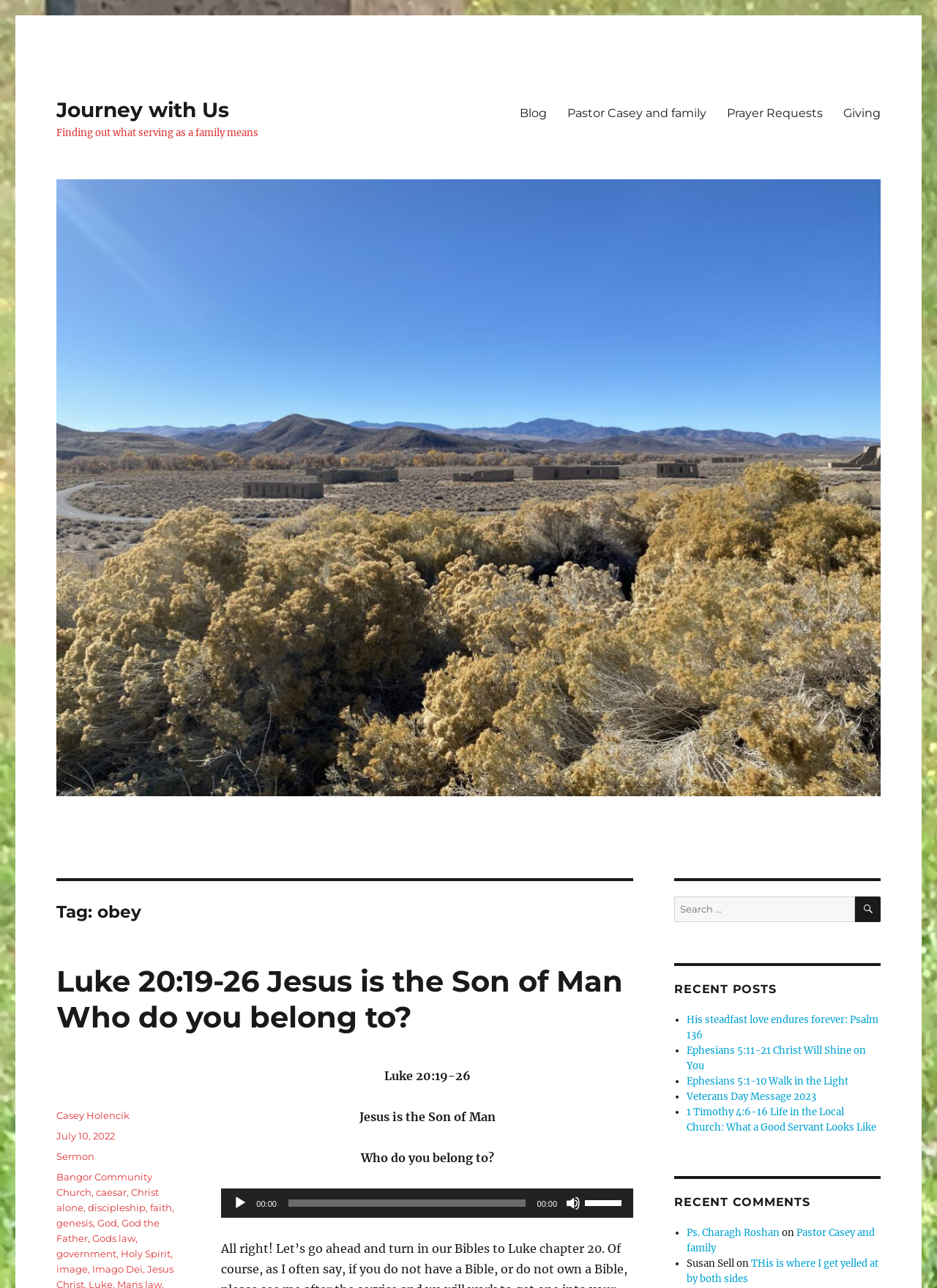What type of information is displayed under 'RECENT COMMENTS'?
Please respond to the question with a detailed and thorough explanation.

The 'RECENT COMMENTS' section lists multiple links with usernames and comment text, such as 'Ps. Charagh Roshan' and 'Susan Sell'. This suggests that the information displayed under 'RECENT COMMENTS' is user comments.